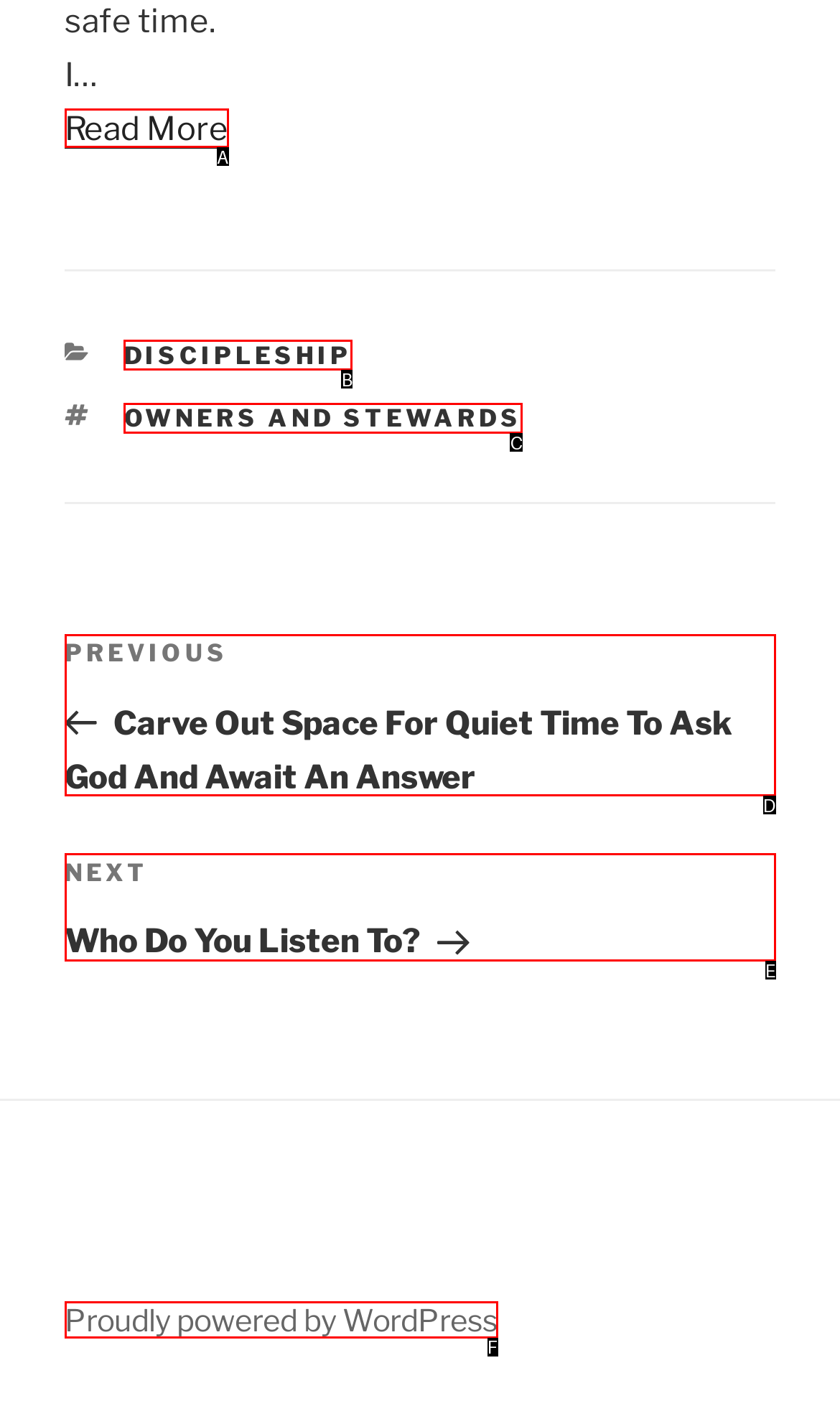Match the following description to a UI element: Read More
Provide the letter of the matching option directly.

A